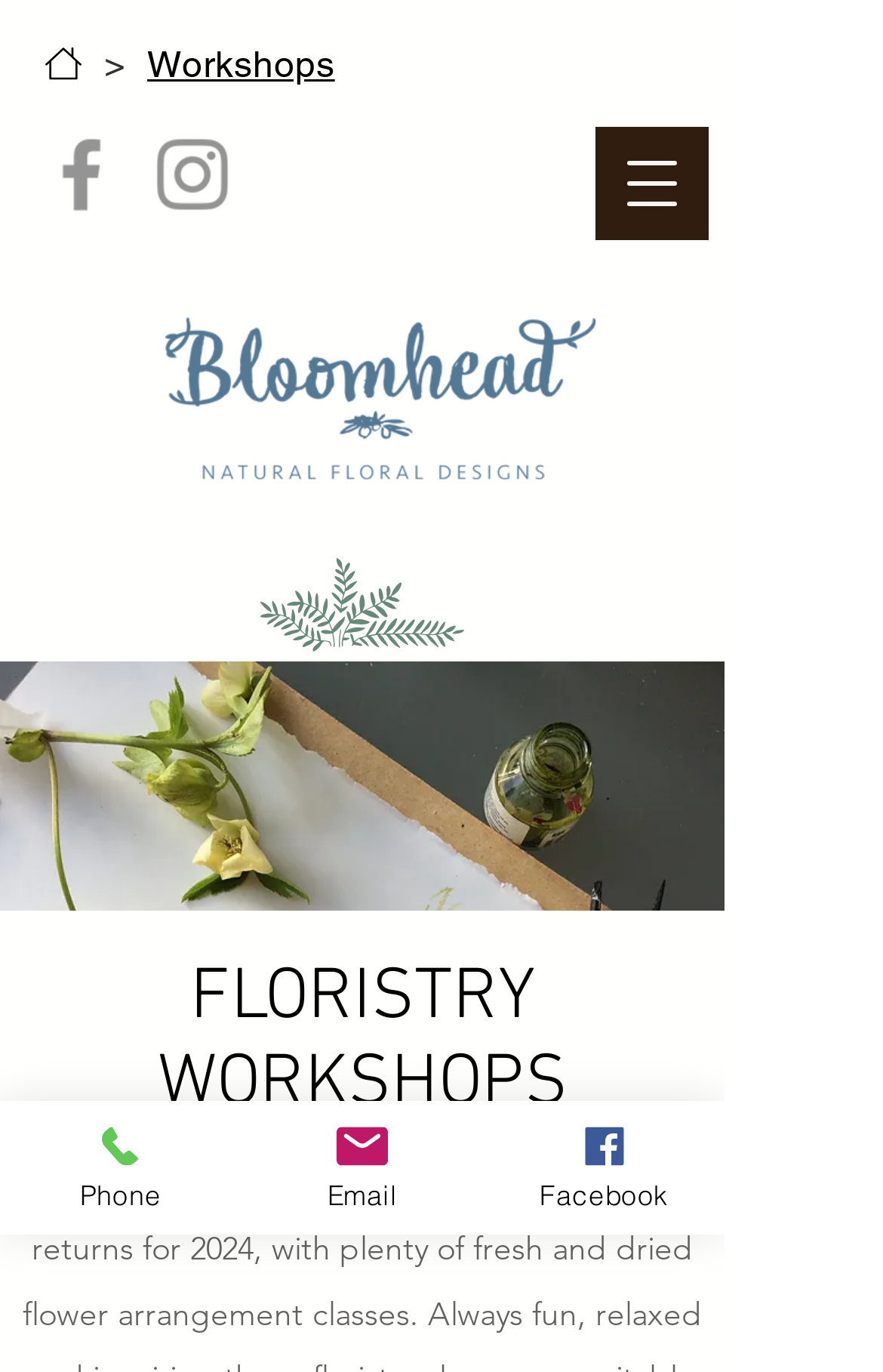Please provide the bounding box coordinates for the UI element as described: "Phone". The coordinates must be four floats between 0 and 1, represented as [left, top, right, bottom].

[0.0, 0.802, 0.274, 0.9]